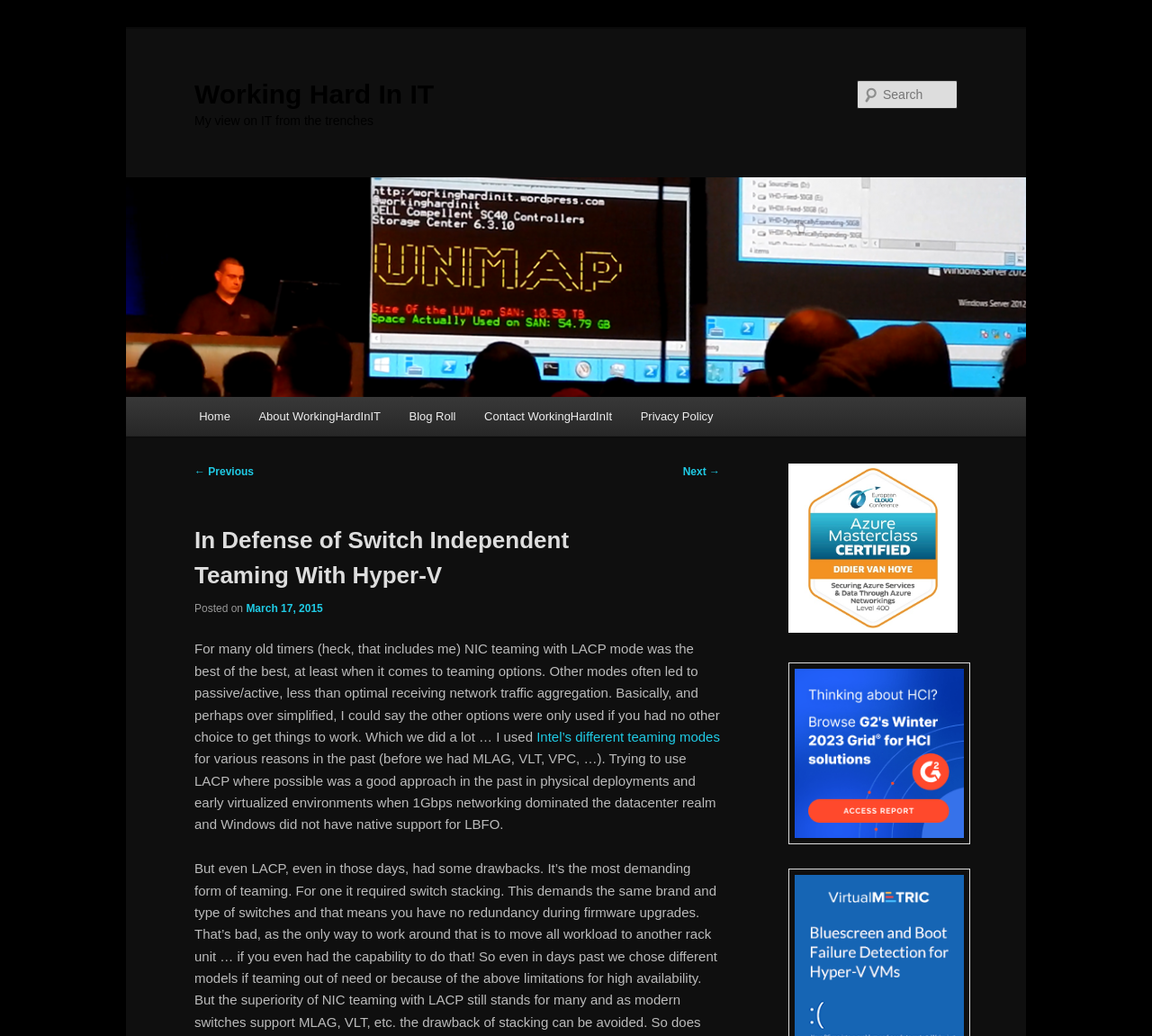Provide a brief response using a word or short phrase to this question:
What is the topic of the current post?

NIC teaming with Hyper-V